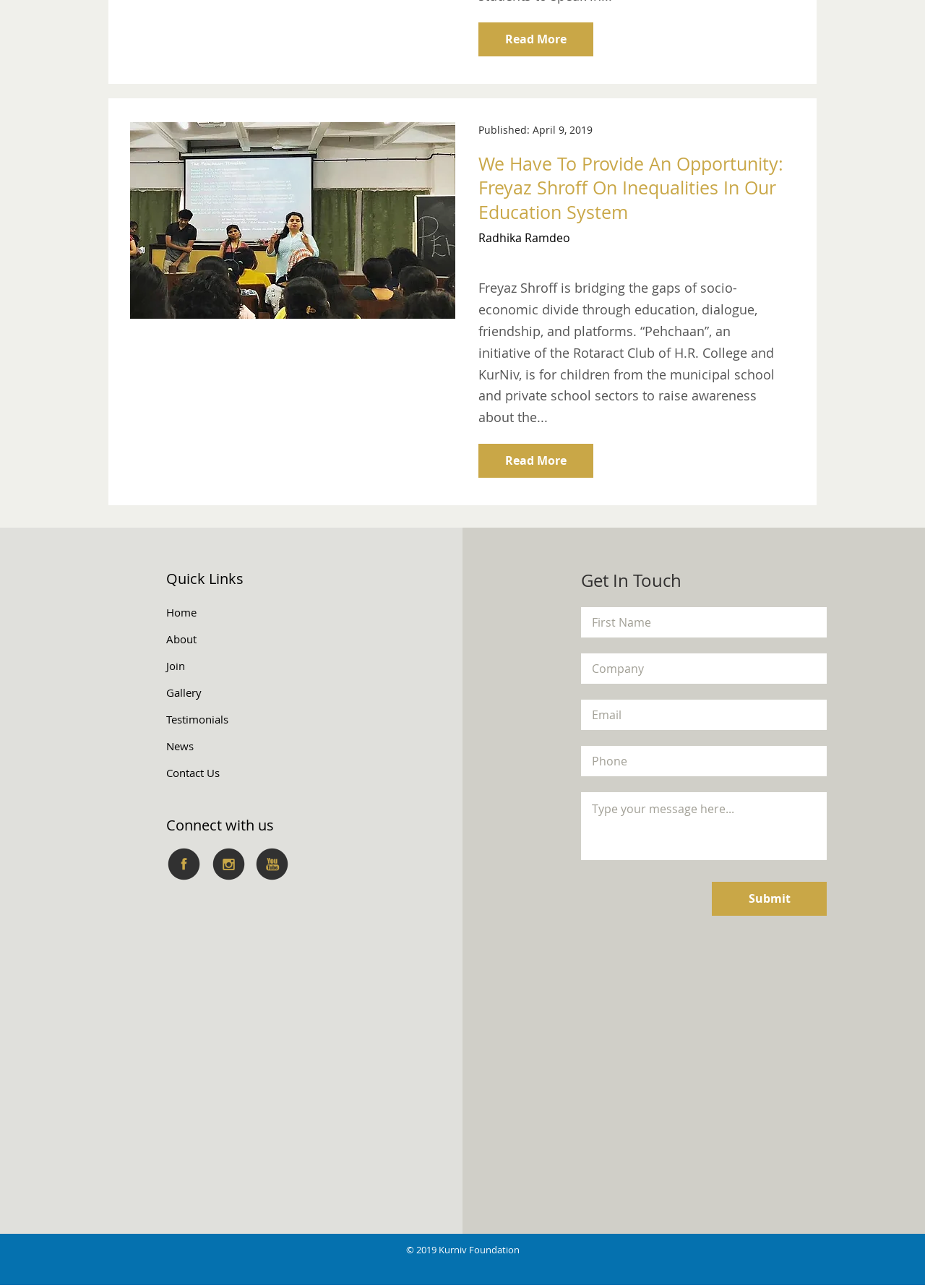Identify the bounding box of the HTML element described here: "Book a Demo". Provide the coordinates as four float numbers between 0 and 1: [left, top, right, bottom].

None